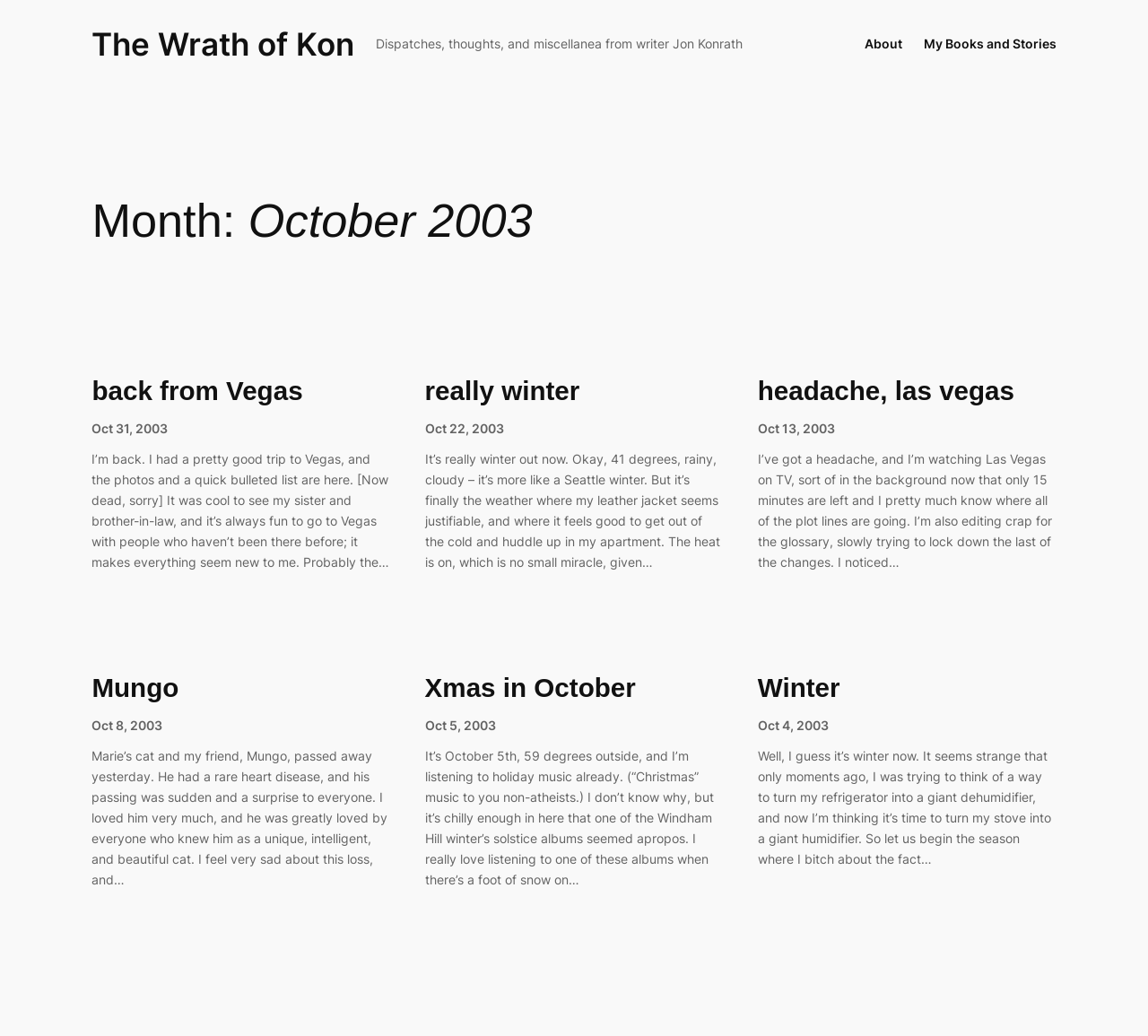Identify the bounding box coordinates of the region that needs to be clicked to carry out this instruction: "Click on 'About' link in the menu". Provide these coordinates as four float numbers ranging from 0 to 1, i.e., [left, top, right, bottom].

[0.753, 0.032, 0.786, 0.053]